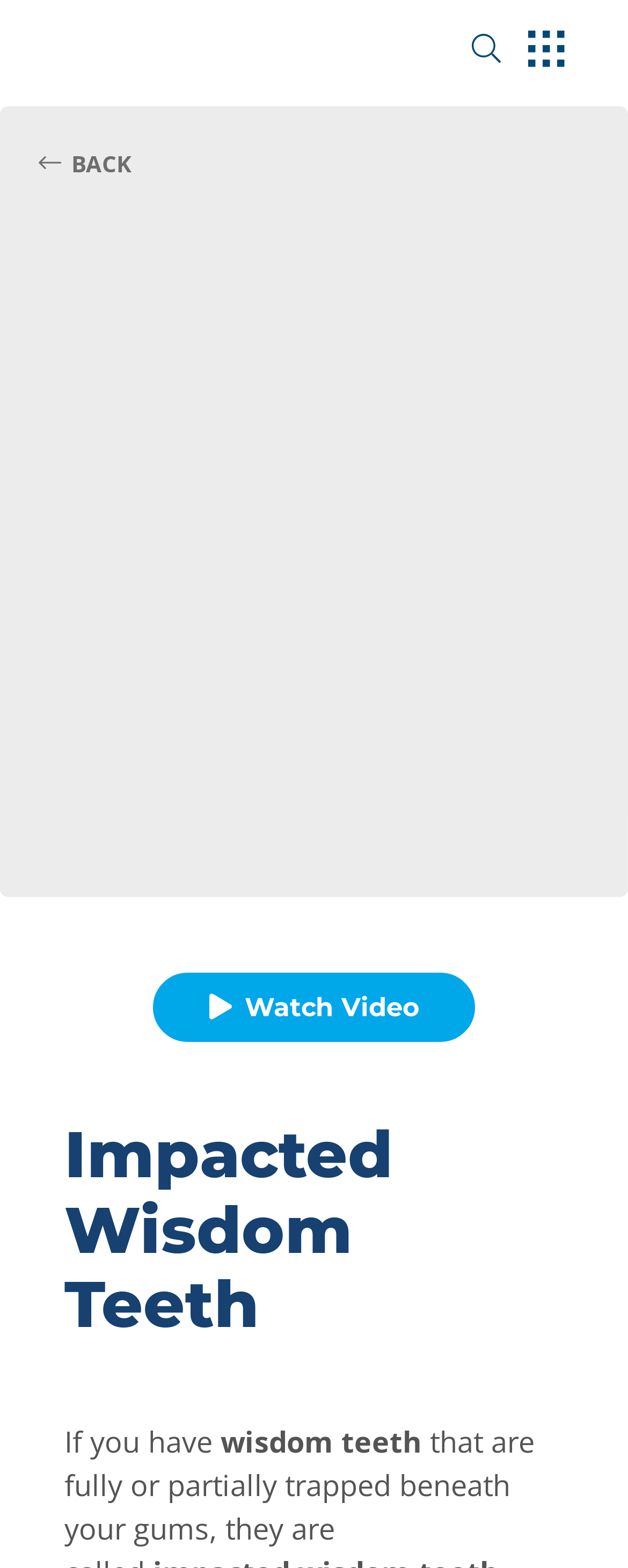What is the purpose of the 'Watch Video' button?
Using the visual information from the image, give a one-word or short-phrase answer.

To watch a video